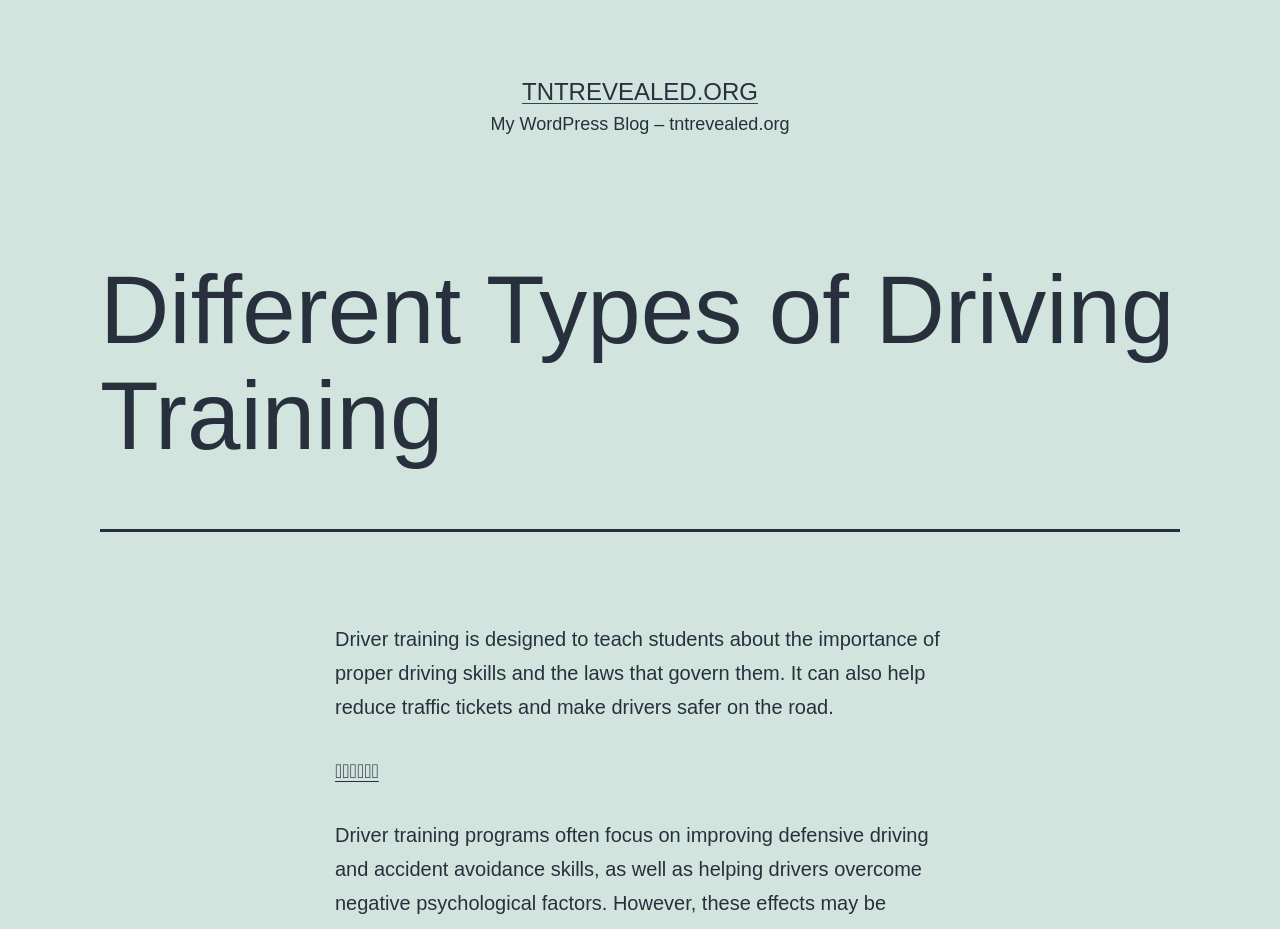Extract the bounding box coordinates for the HTML element that matches this description: "University of Warsaw". The coordinates should be four float numbers between 0 and 1, i.e., [left, top, right, bottom].

None